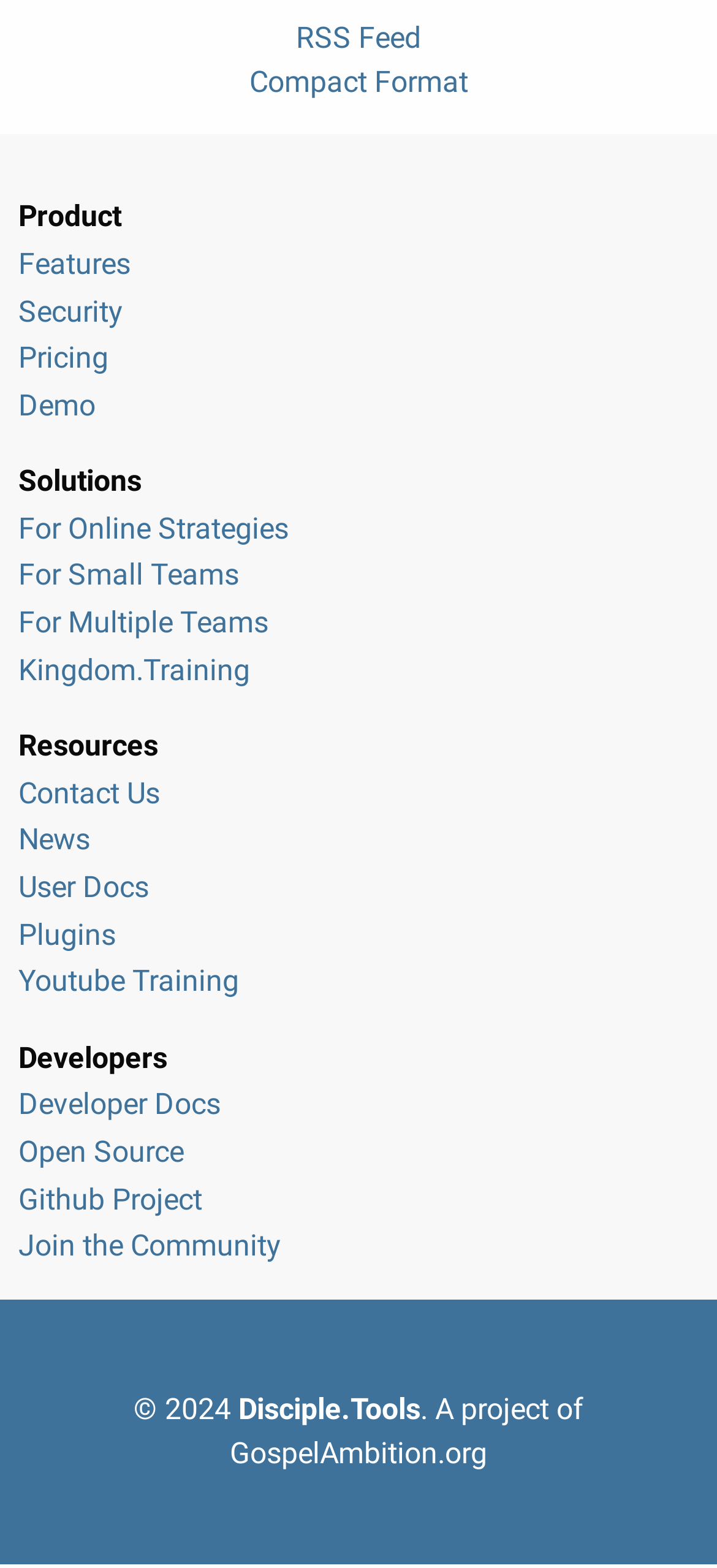Provide the bounding box coordinates for the specified HTML element described in this description: "Contact your hosting provider". The coordinates should be four float numbers ranging from 0 to 1, in the format [left, top, right, bottom].

None